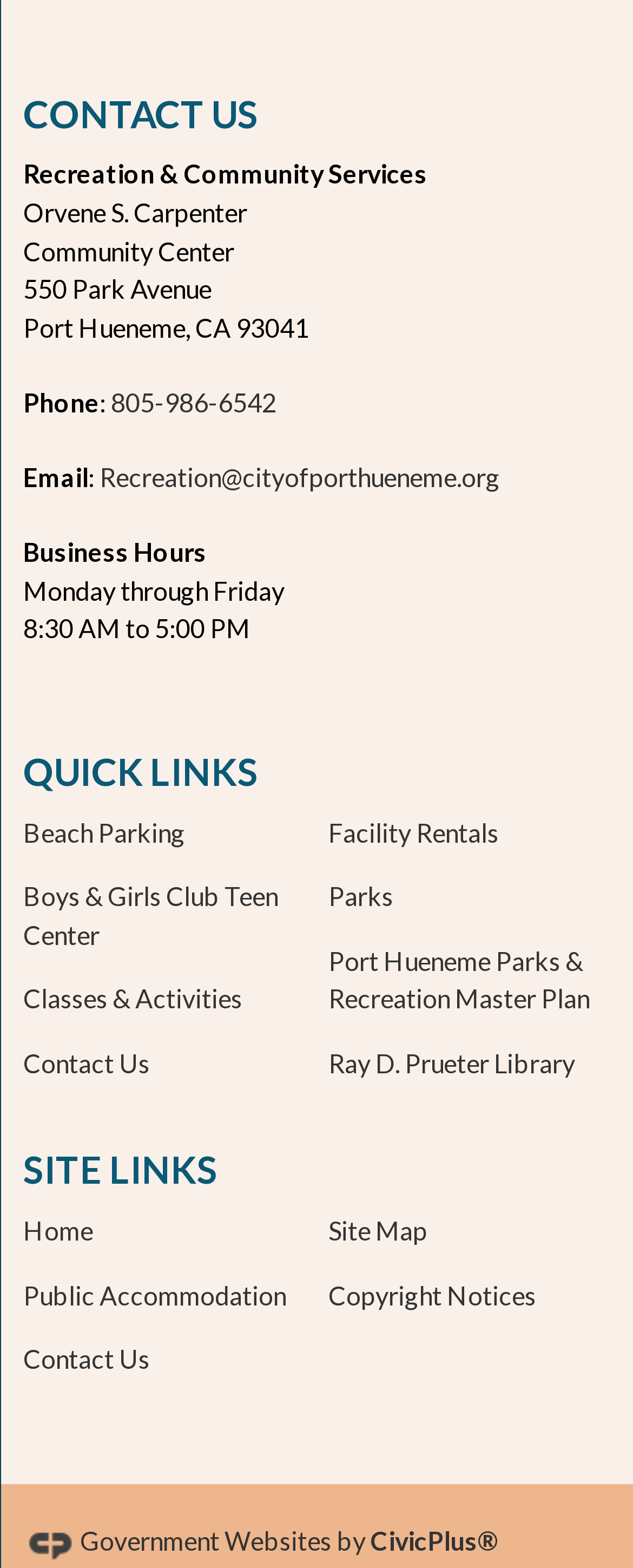Based on the provided description, "Classes & Activities", find the bounding box of the corresponding UI element in the screenshot.

[0.037, 0.627, 0.383, 0.647]